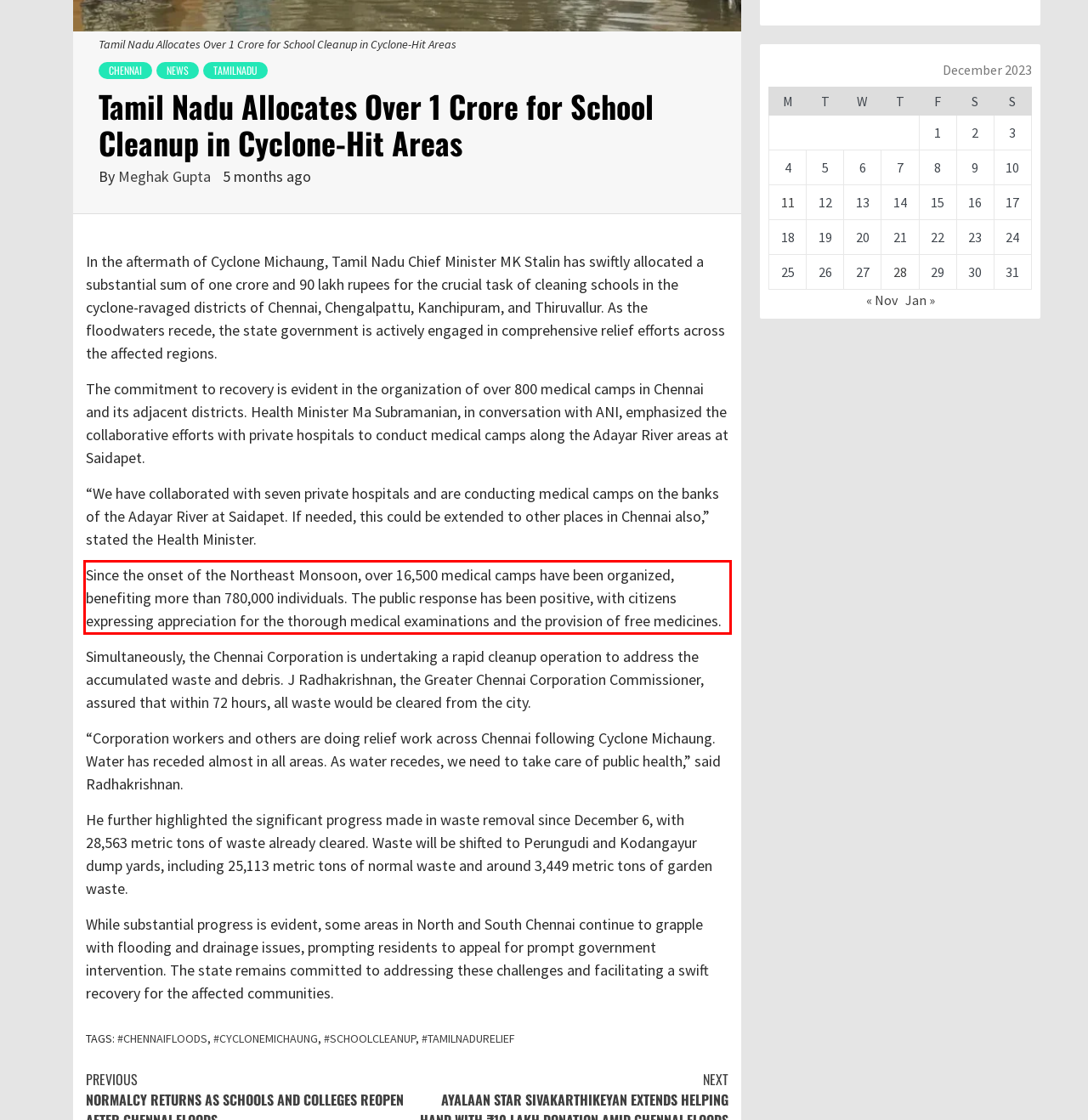Identify the red bounding box in the webpage screenshot and perform OCR to generate the text content enclosed.

Since the onset of the Northeast Monsoon, over 16,500 medical camps have been organized, benefiting more than 780,000 individuals. The public response has been positive, with citizens expressing appreciation for the thorough medical examinations and the provision of free medicines.